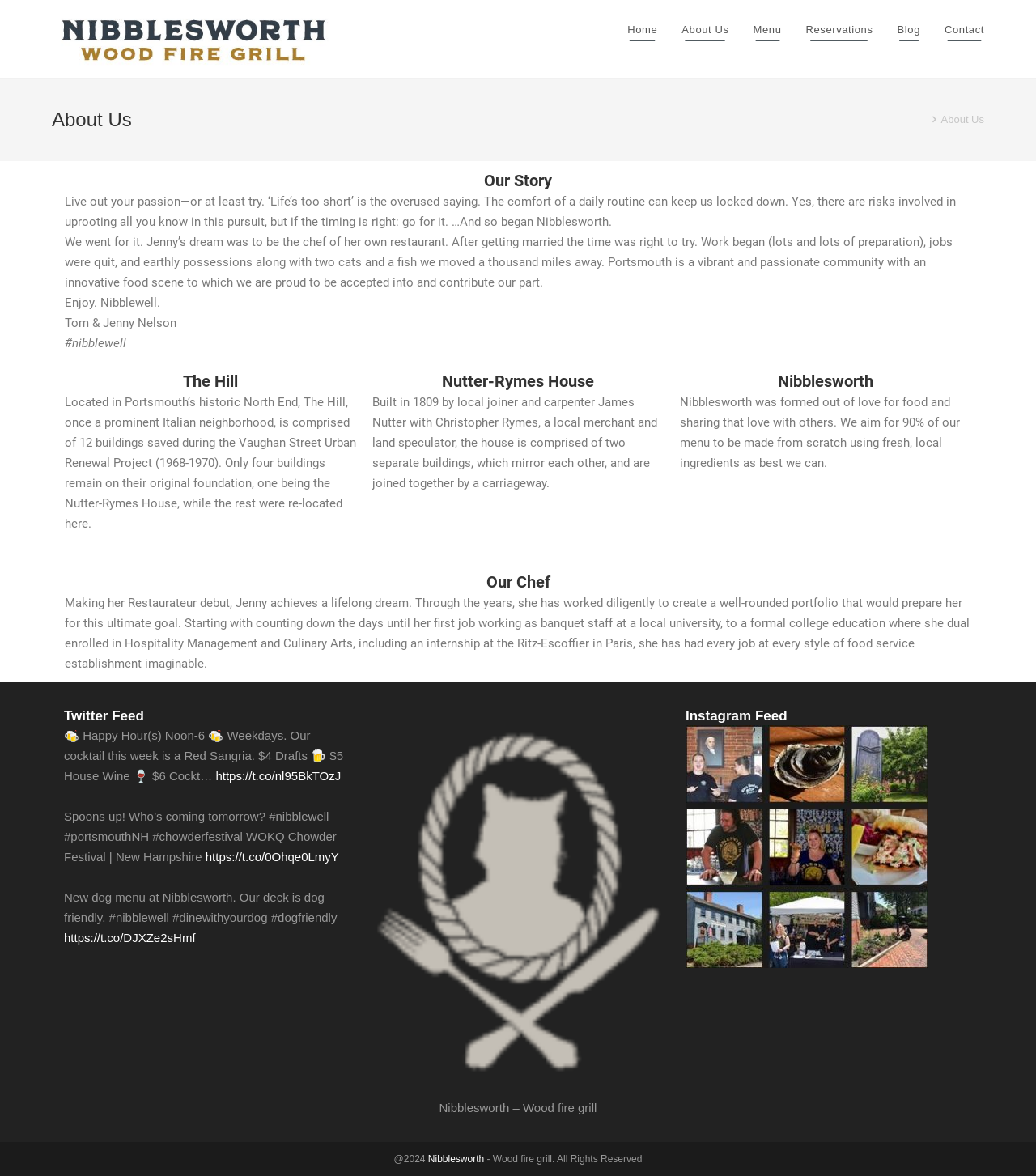Utilize the information from the image to answer the question in detail:
What is the name of the chef?

The name of the chef can be found in the 'Our Chef' section, which mentions Jenny's background and experience in the culinary industry.